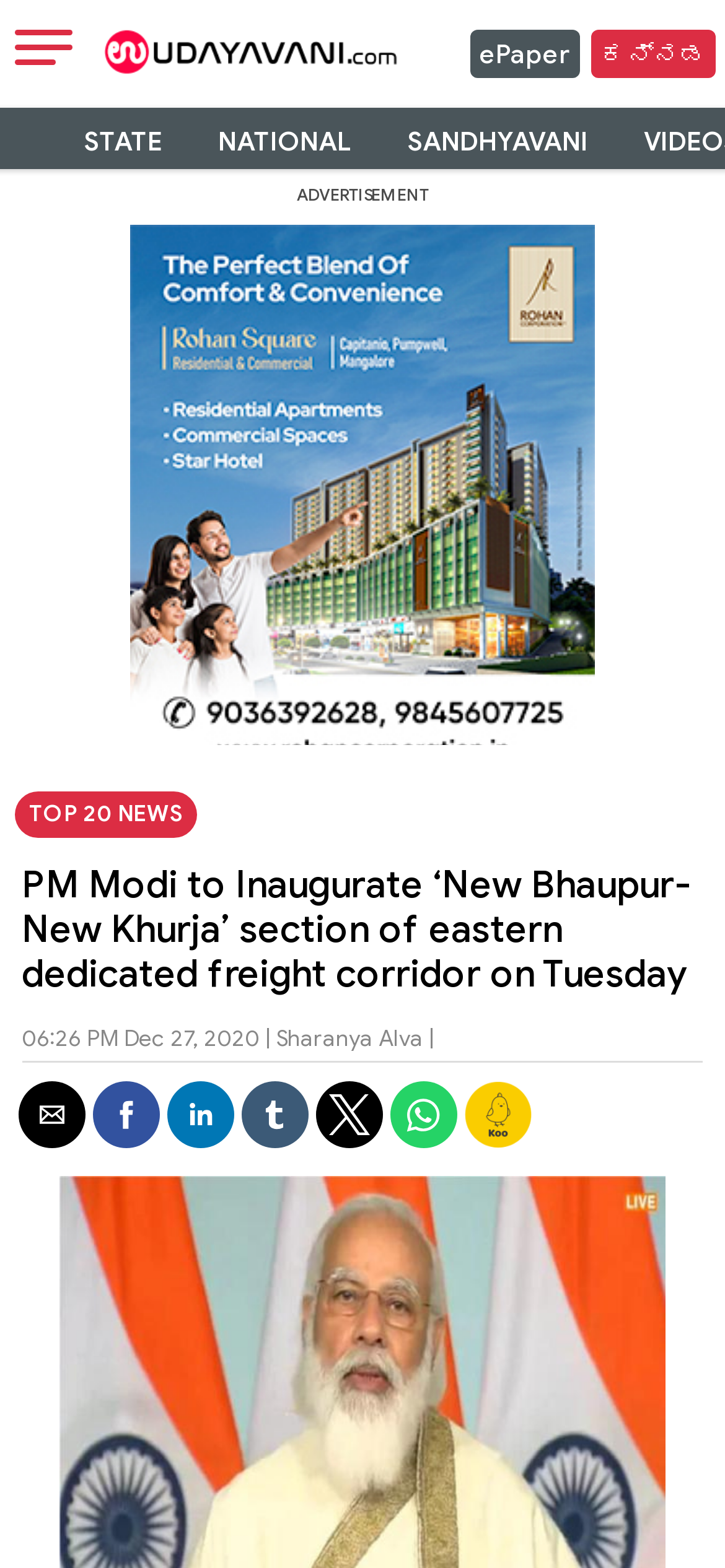Determine the bounding box coordinates of the element that should be clicked to execute the following command: "Click the sidebar button".

[0.02, 0.017, 0.1, 0.045]